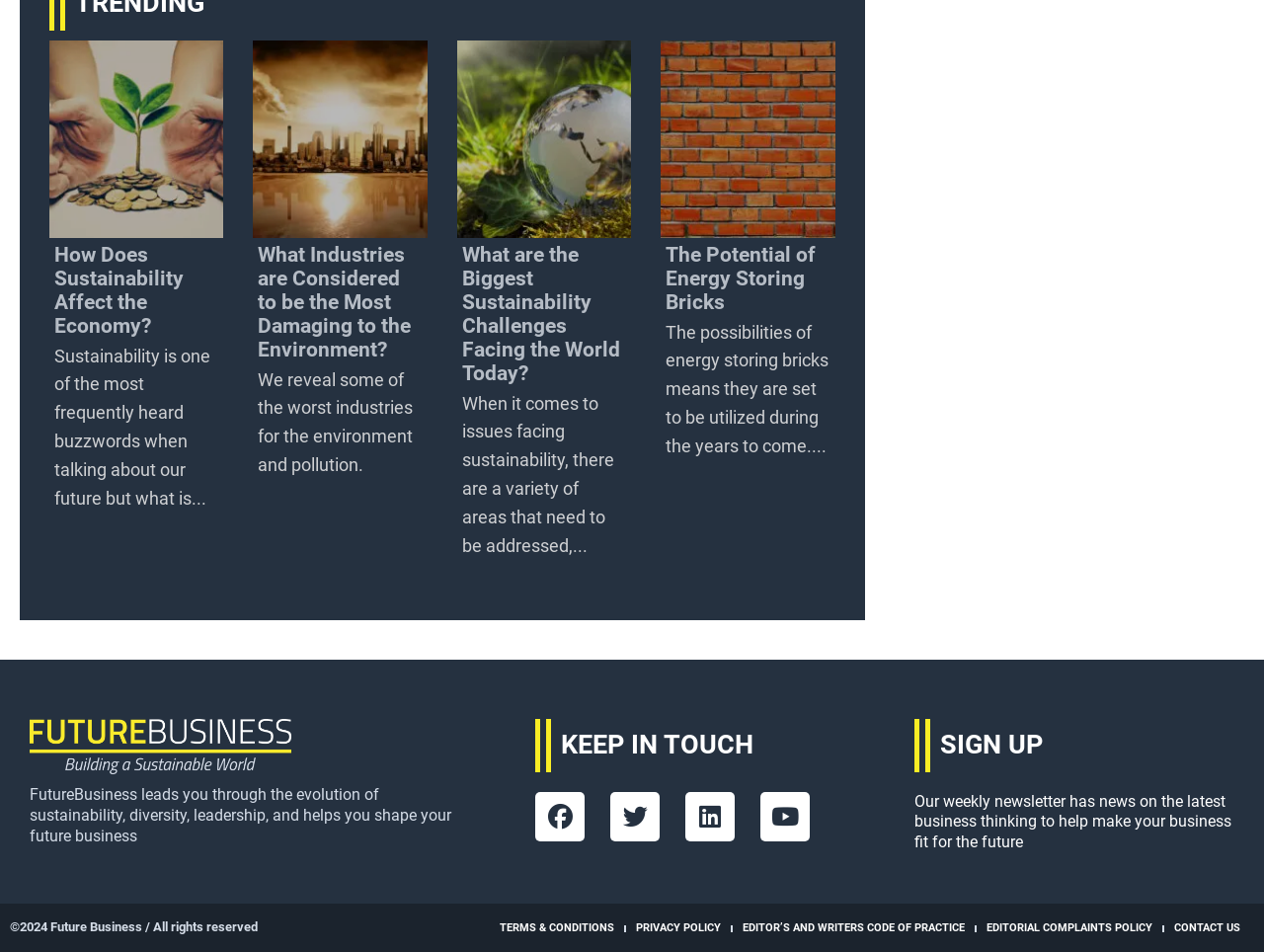Determine the bounding box coordinates of the UI element described by: "Linkedin".

[0.542, 0.832, 0.581, 0.884]